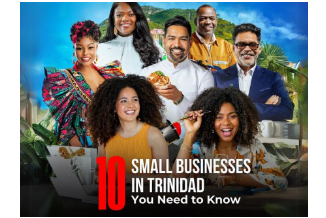What is the atmosphere reflected by the group's expressions?
Based on the image, provide your answer in one word or phrase.

Lively